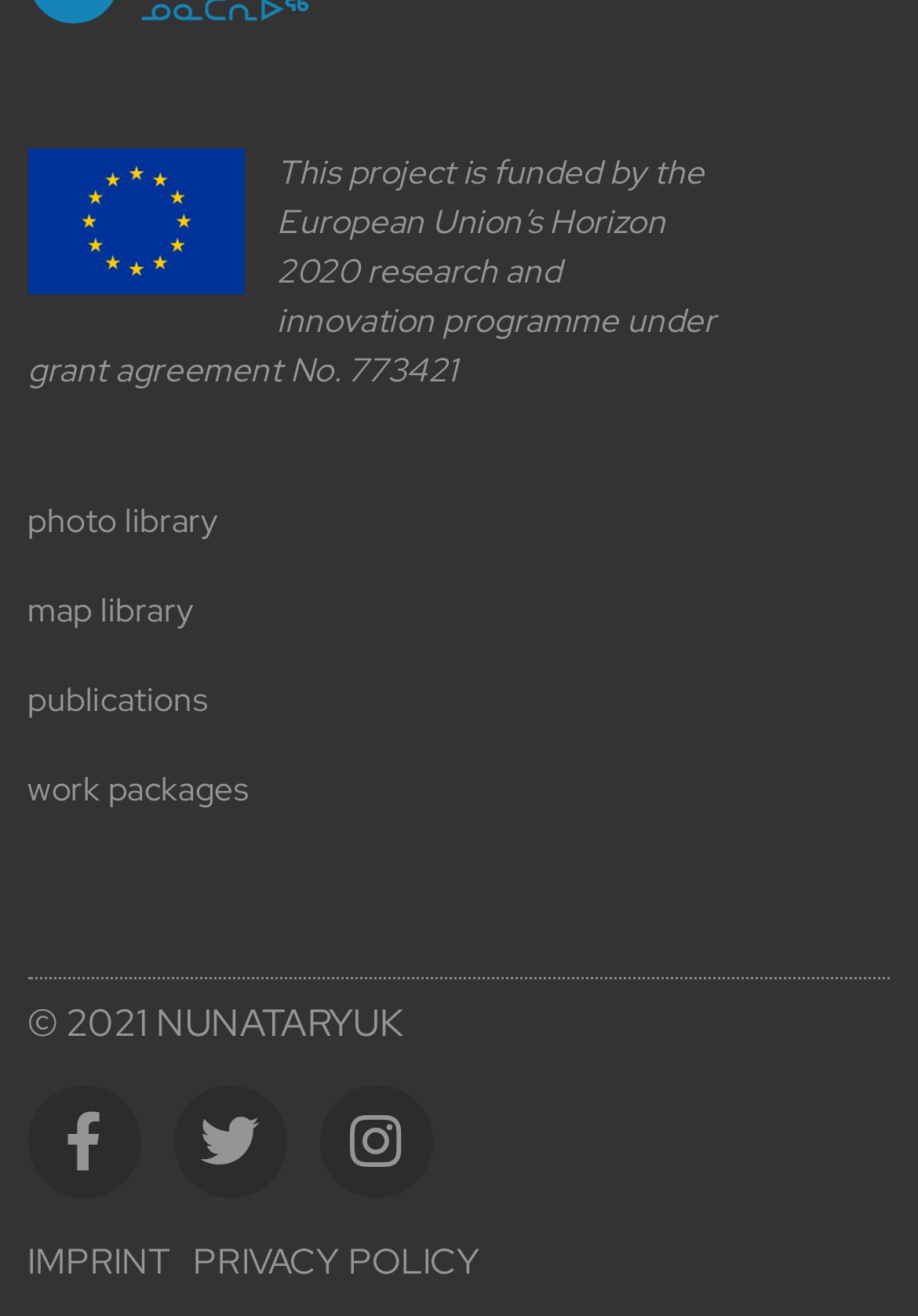Please find the bounding box for the UI component described as follows: "Privacy Policy".

[0.211, 0.941, 0.523, 0.977]